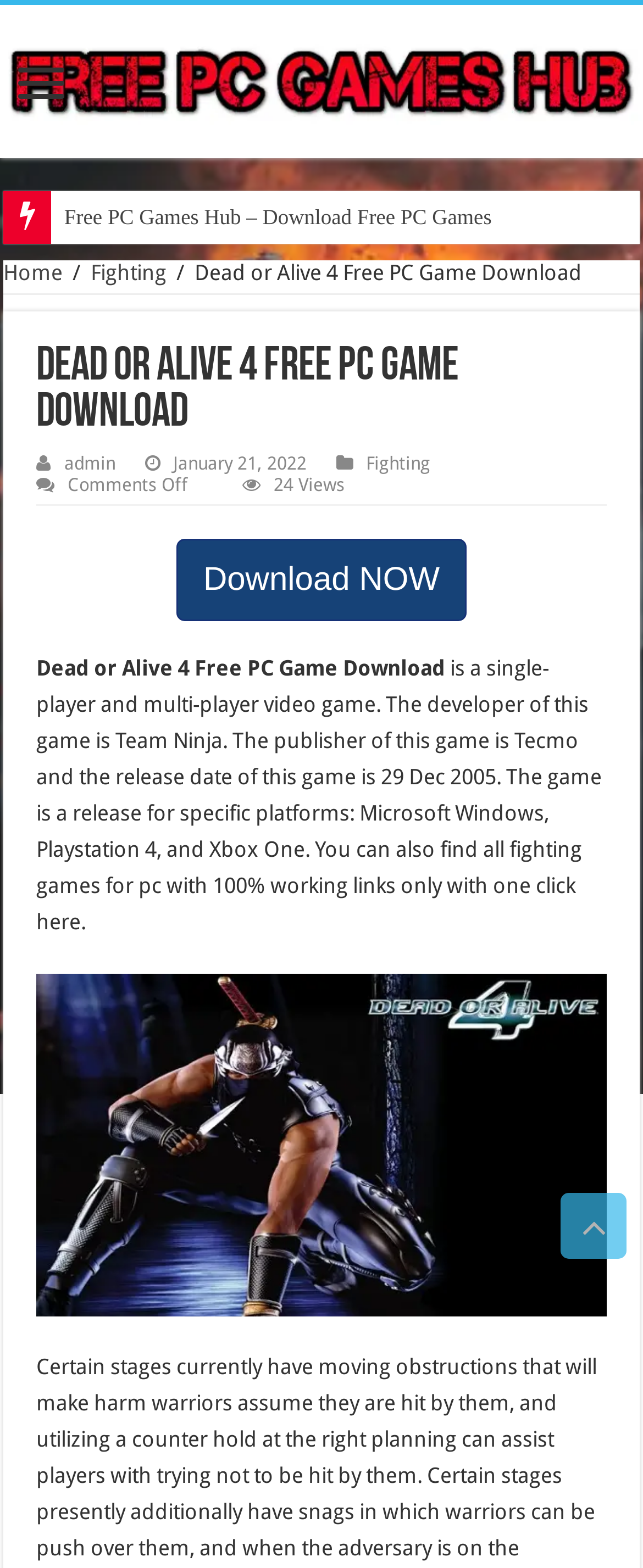Please determine and provide the text content of the webpage's heading.

Dead or Alive 4 Free PC Game Download